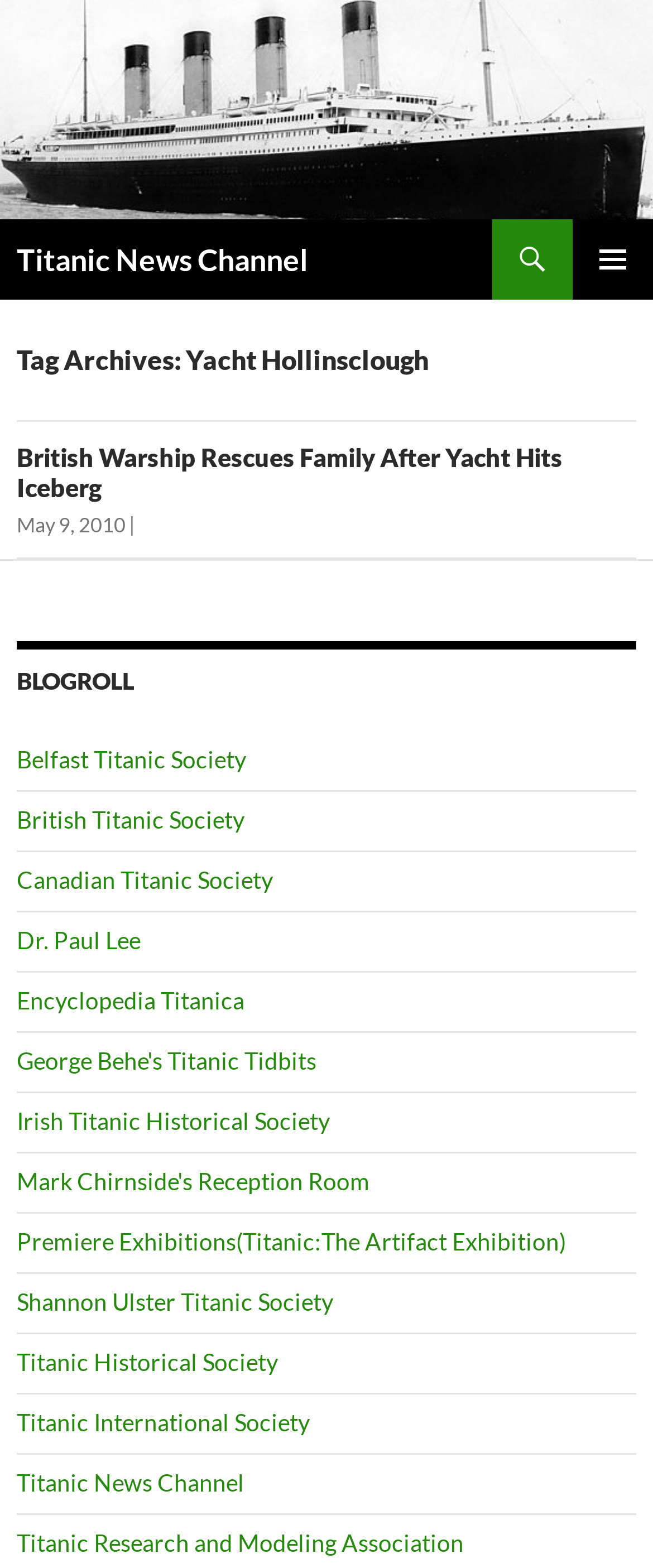Provide a one-word or one-phrase answer to the question:
How many articles are on this webpage?

1